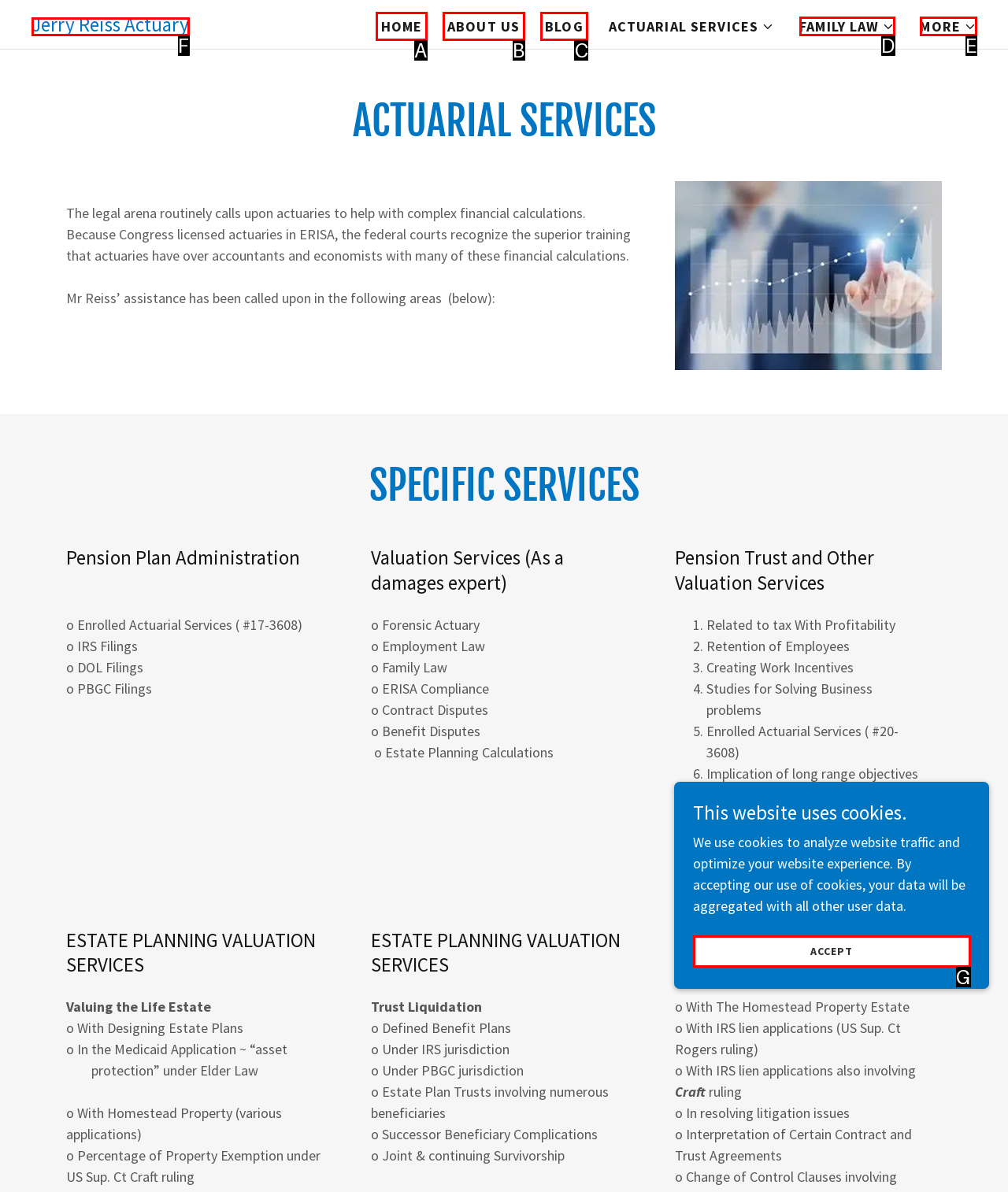Using the description: Accept
Identify the letter of the corresponding UI element from the choices available.

G